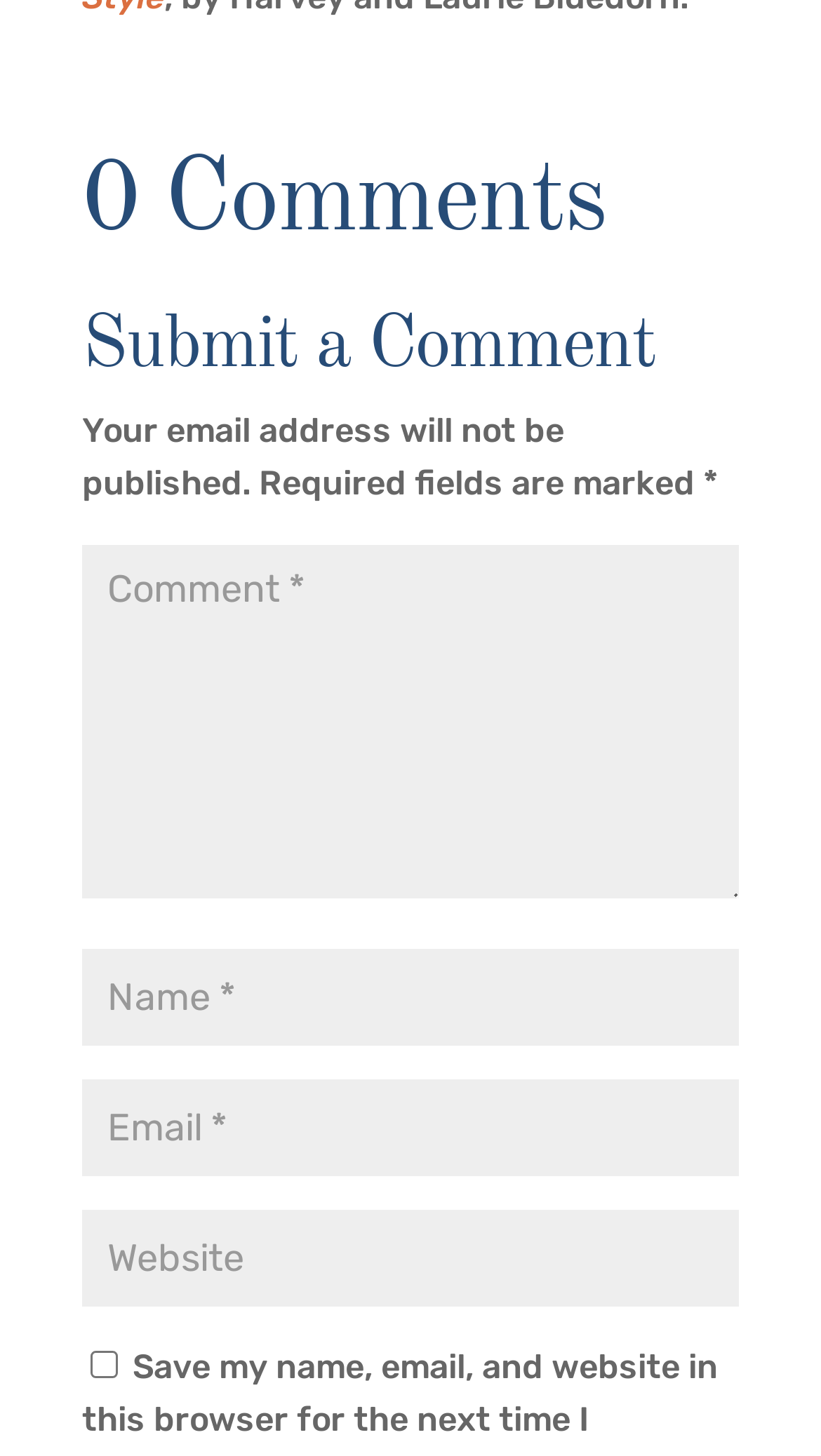Could you please study the image and provide a detailed answer to the question:
What is the purpose of the checkbox?

The checkbox is labeled 'Save my name, email, and website in this browser for the next time I comment.' This suggests that the checkbox is used to save the user's data for future comment submissions.